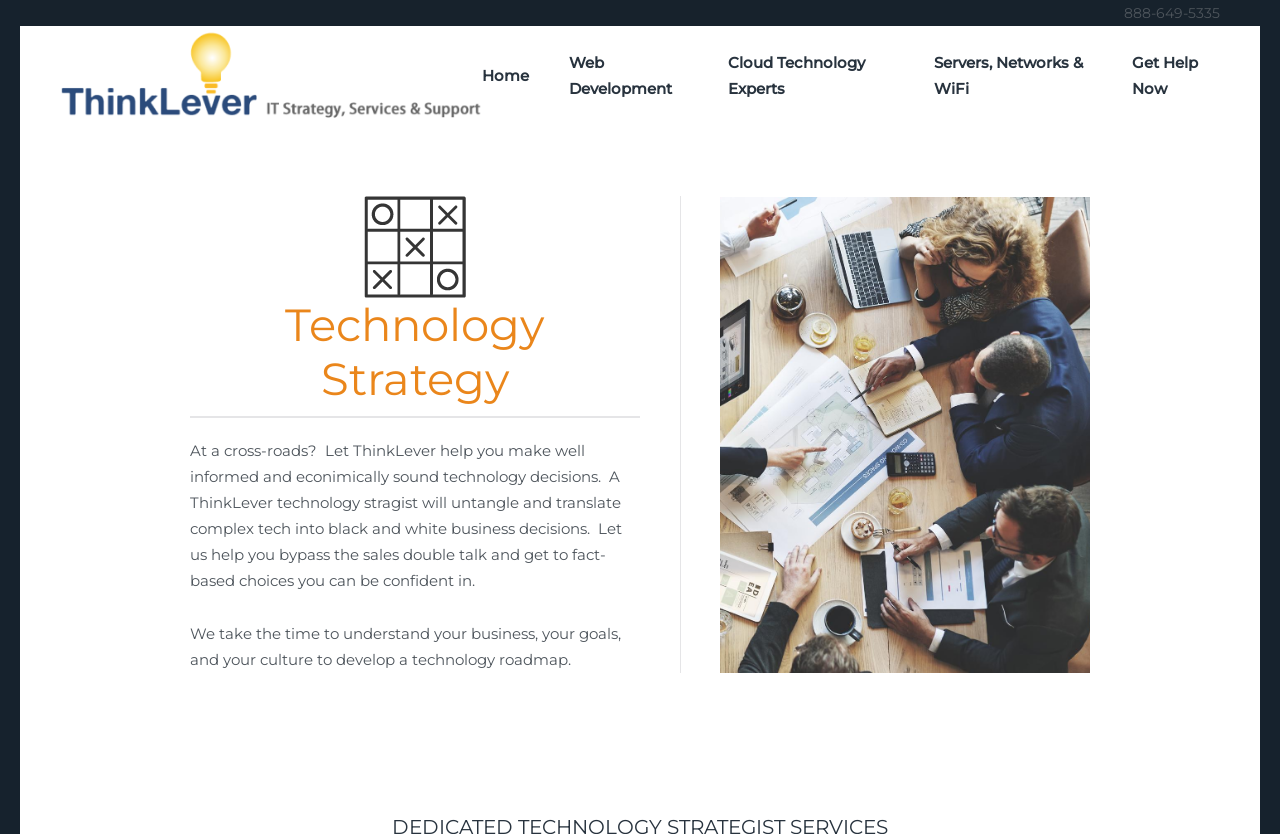Identify the bounding box for the UI element specified in this description: "View All Upcoming Events". The coordinates must be four float numbers between 0 and 1, formatted as [left, top, right, bottom].

None